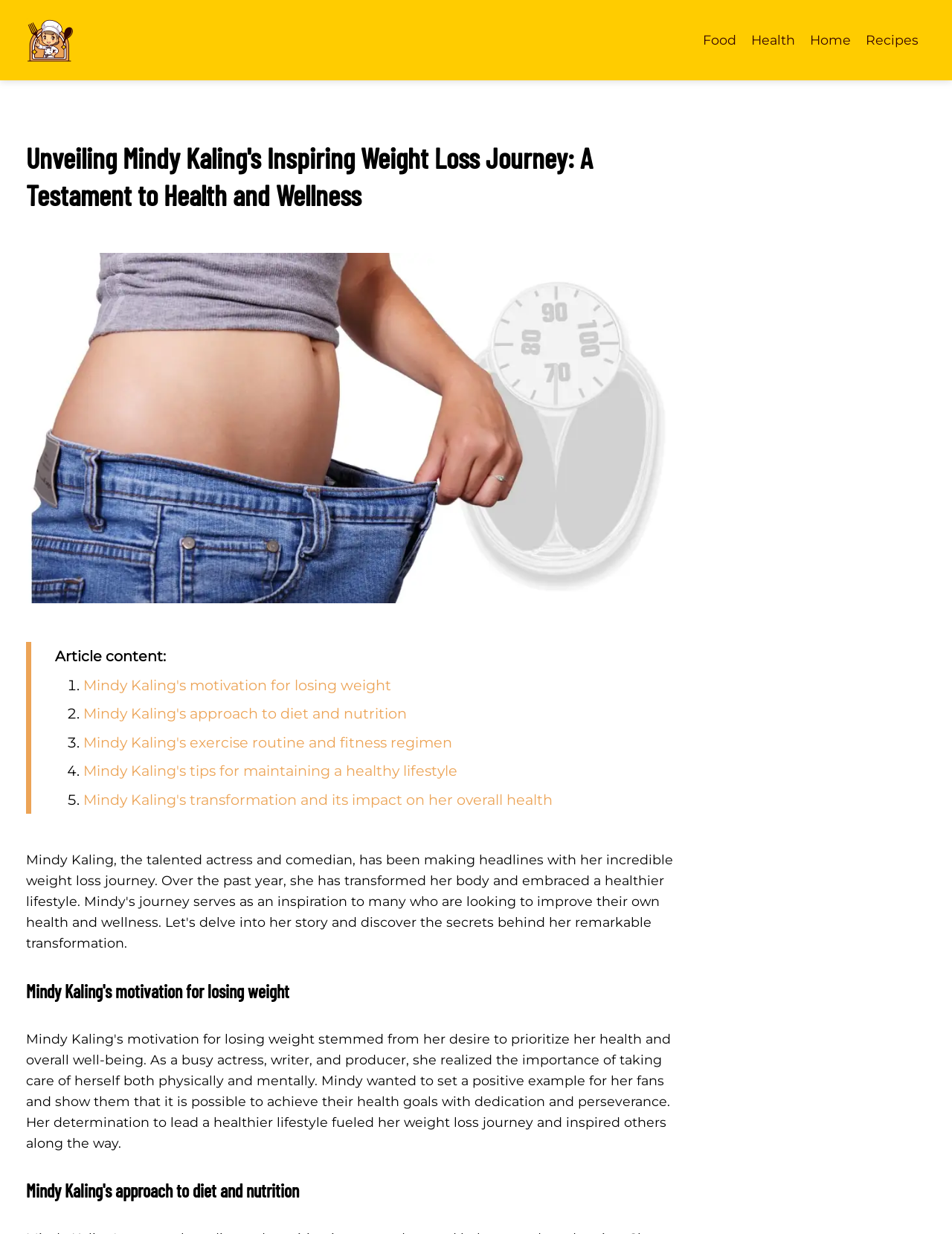Respond to the question with just a single word or phrase: 
What is the content type of the element with the text 'Article content:'?

StaticText